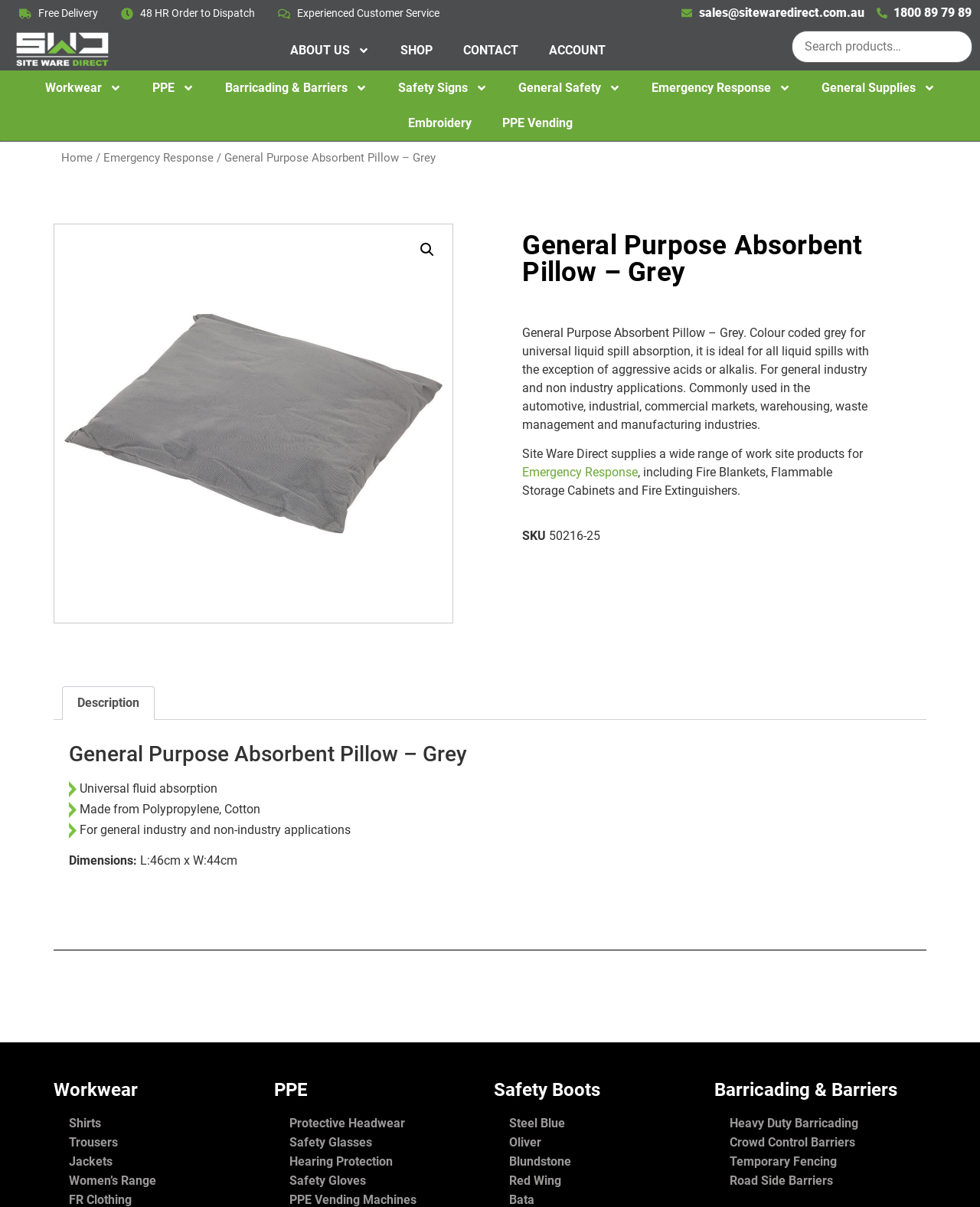Given the element description Protective Headwear, identify the bounding box coordinates for the UI element on the webpage screenshot. The format should be (top-left x, top-left y, bottom-right x, bottom-right y), with values between 0 and 1.

[0.279, 0.923, 0.496, 0.938]